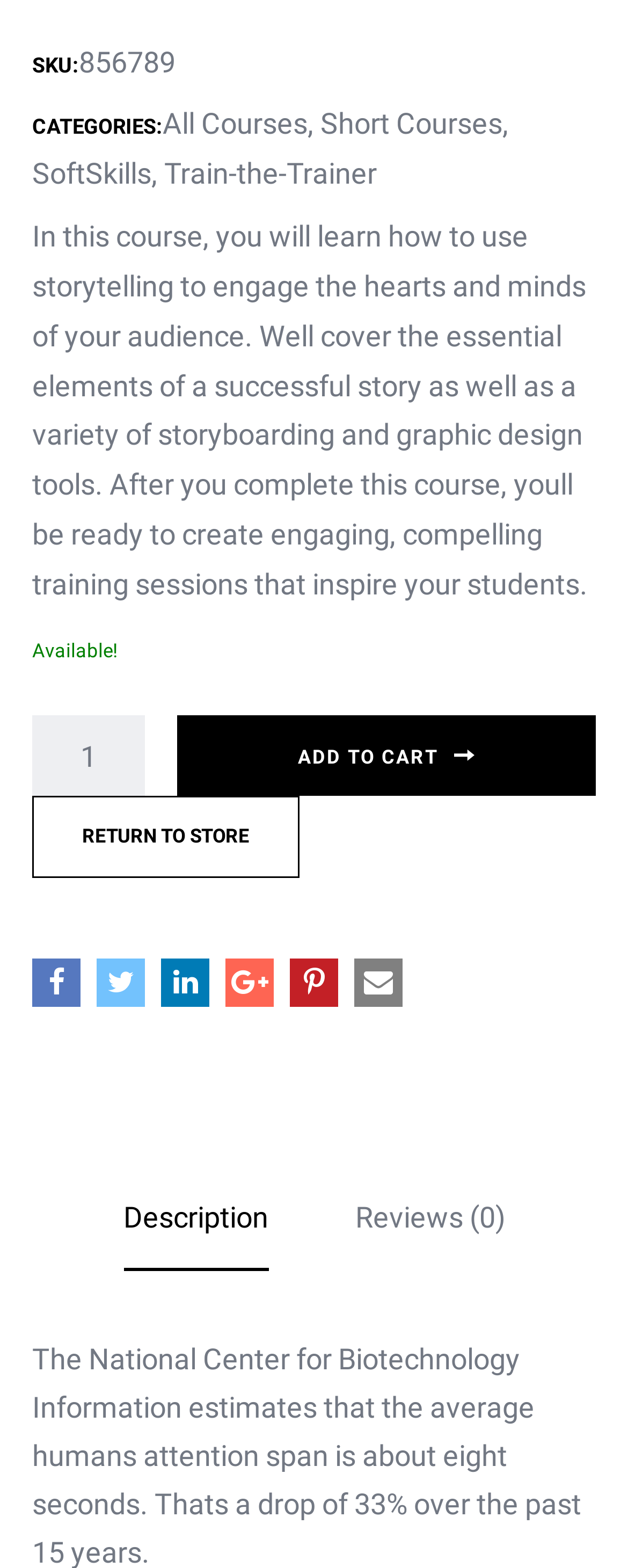Determine the bounding box coordinates of the element's region needed to click to follow the instruction: "change the product quantity". Provide these coordinates as four float numbers between 0 and 1, formatted as [left, top, right, bottom].

[0.051, 0.457, 0.231, 0.508]